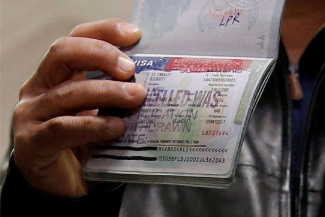Carefully examine the image and provide an in-depth answer to the question: What is the condition of the passport?

The passport appears worn, which implies that it has been used extensively for prior travel experiences, indicating that the individual has traveled frequently in the past.